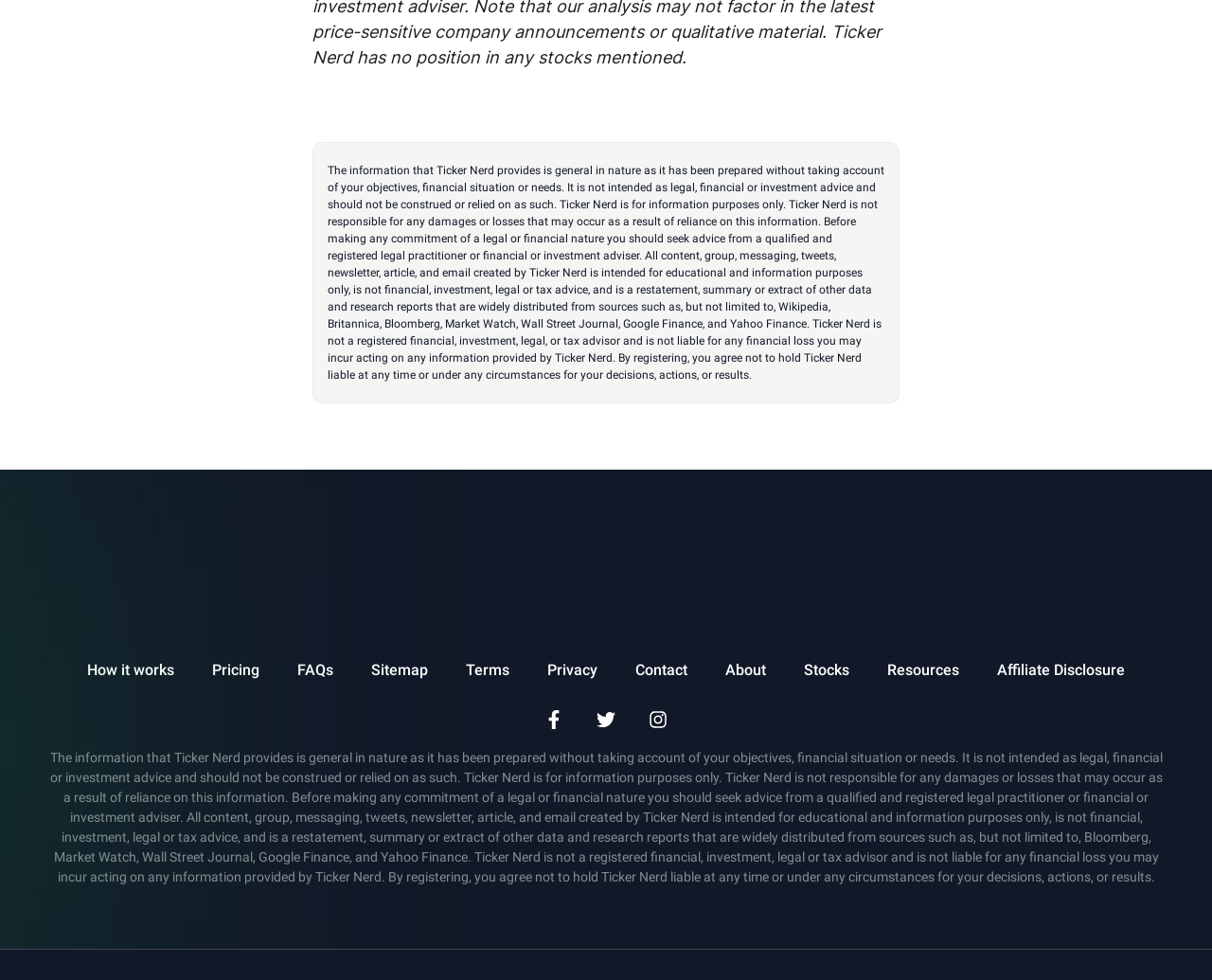Extract the bounding box coordinates for the UI element described by the text: "How it works". The coordinates should be in the form of [left, top, right, bottom] with values between 0 and 1.

[0.072, 0.672, 0.144, 0.695]